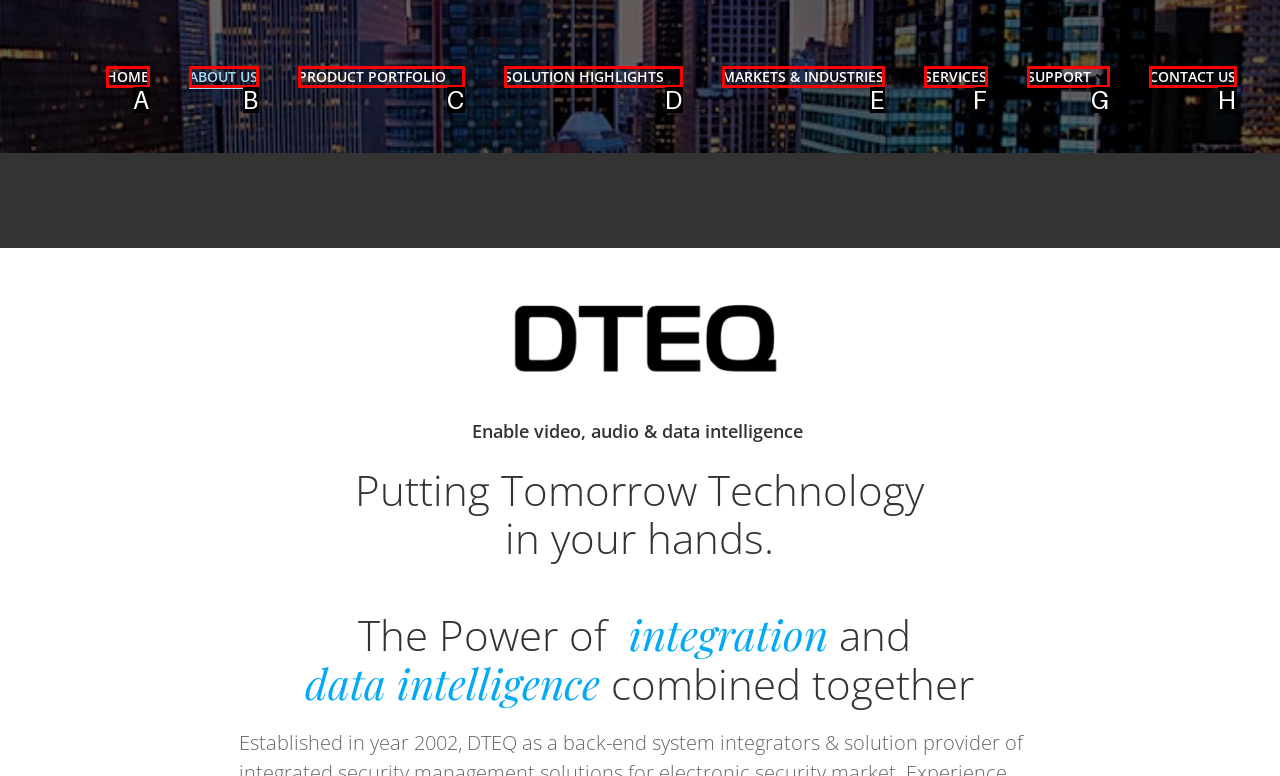Tell me which one HTML element best matches the description: Search
Answer with the option's letter from the given choices directly.

None